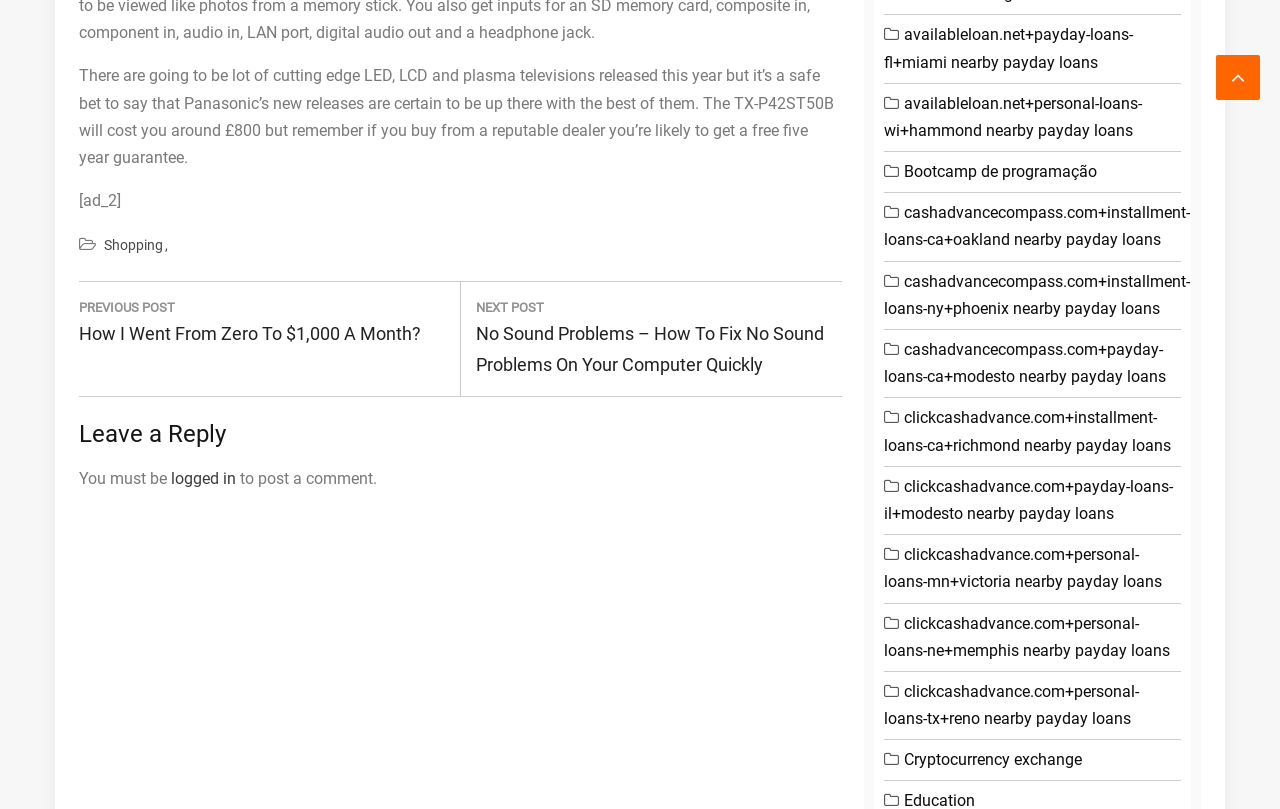Respond with a single word or short phrase to the following question: 
What type of links are on the right side?

Payday loans